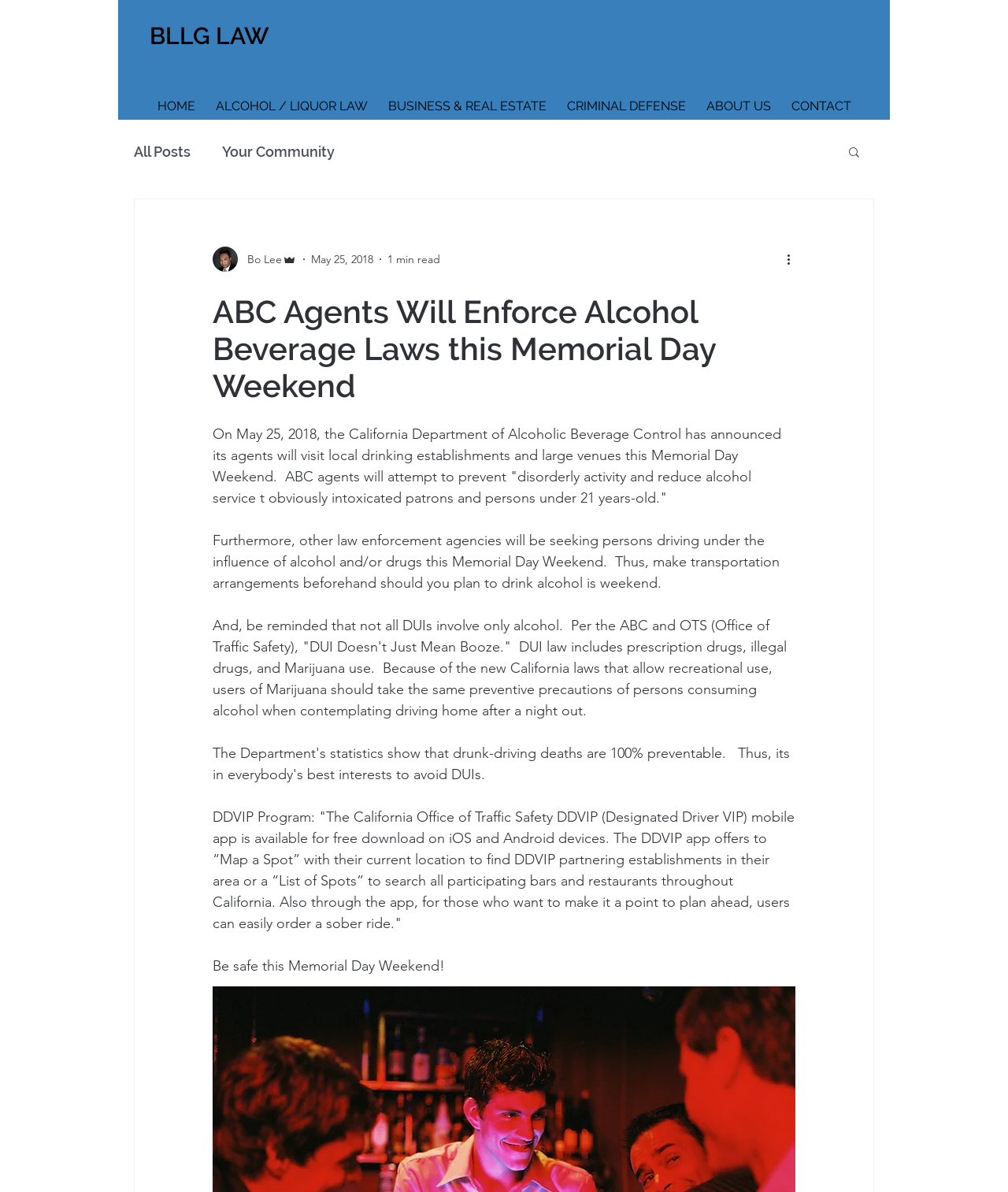How many paragraphs are in the article?
Can you give a detailed and elaborate answer to the question?

I counted the number of paragraphs in the article by looking at the elements with the type 'StaticText' that are children of the article's content element. There are 4 paragraphs of text.